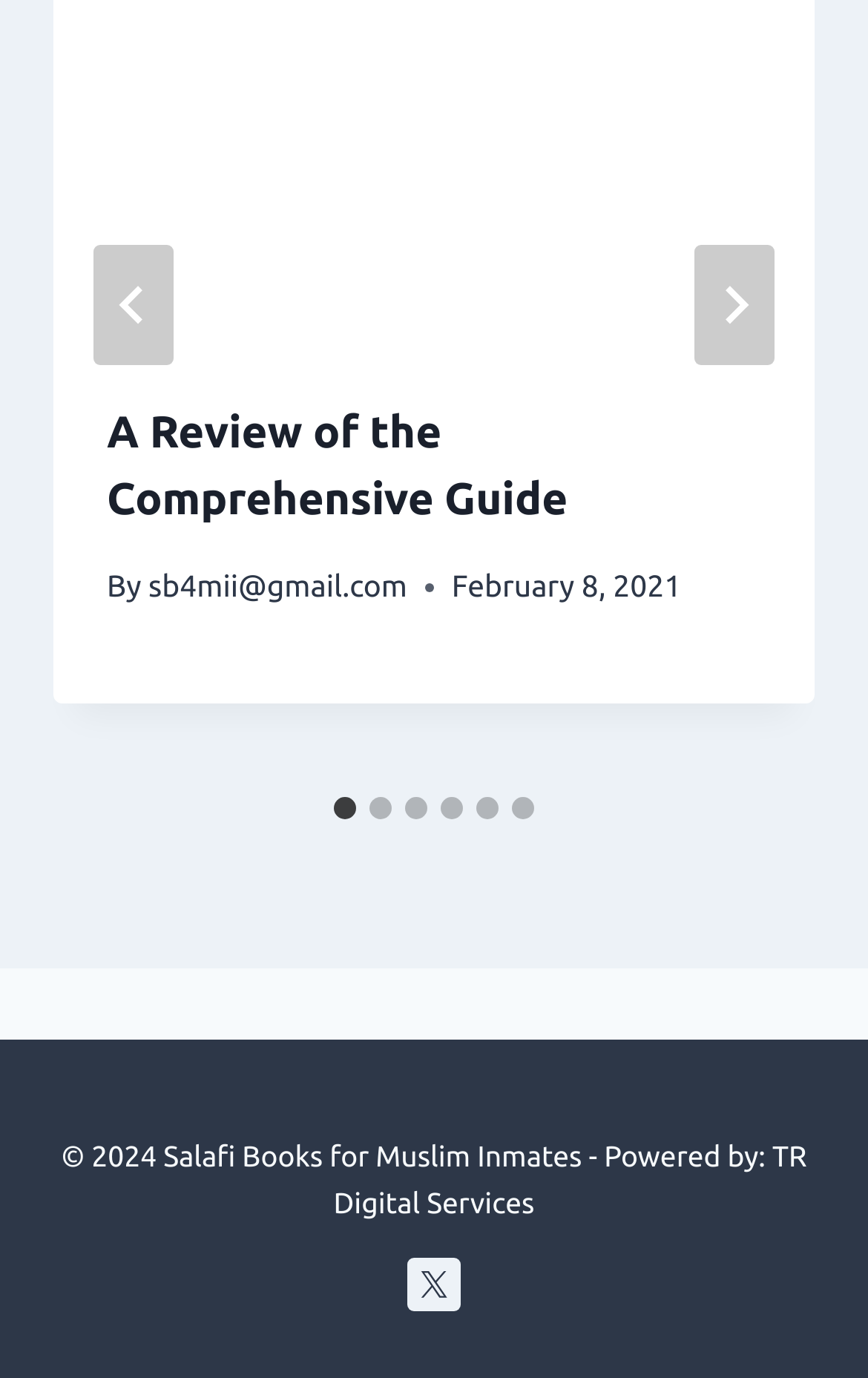Provide the bounding box coordinates of the area you need to click to execute the following instruction: "Learn more about the STA".

None